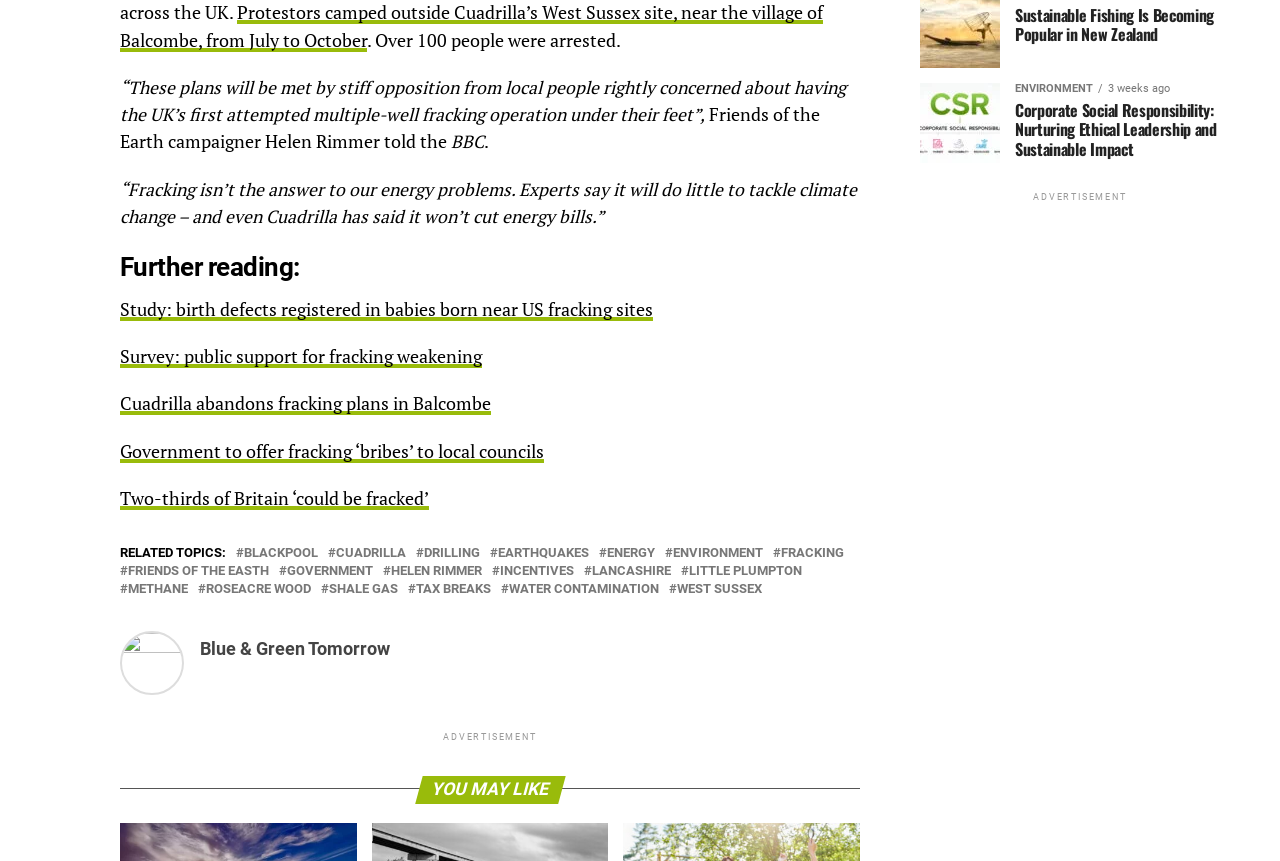Locate the bounding box coordinates of the area to click to fulfill this instruction: "Discover more about fracking in Blackpool". The bounding box should be presented as four float numbers between 0 and 1, in the order [left, top, right, bottom].

[0.191, 0.636, 0.248, 0.65]